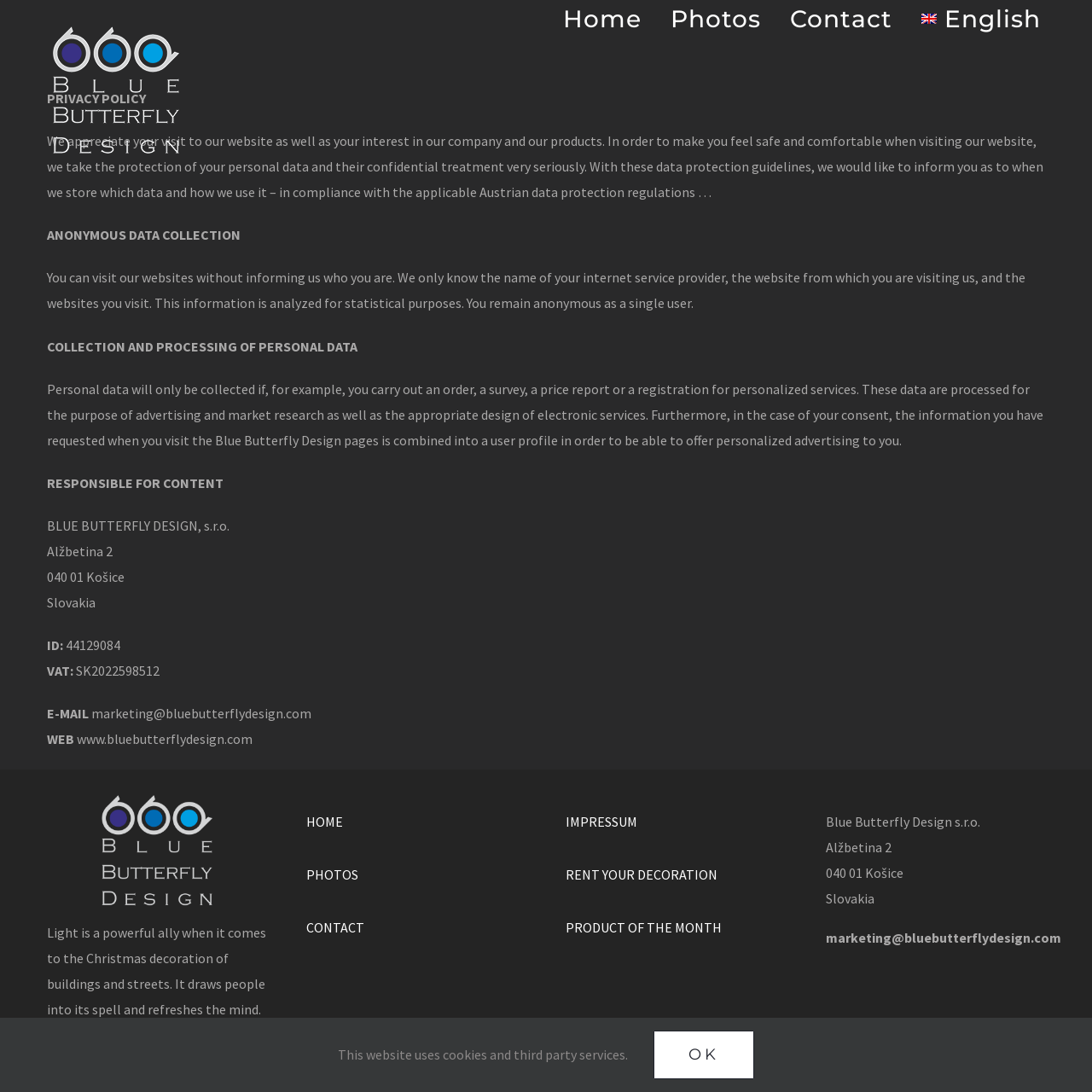Identify the bounding box coordinates of the element that should be clicked to fulfill this task: "Click the English link". The coordinates should be provided as four float numbers between 0 and 1, i.e., [left, top, right, bottom].

[0.844, 0.0, 0.953, 0.034]